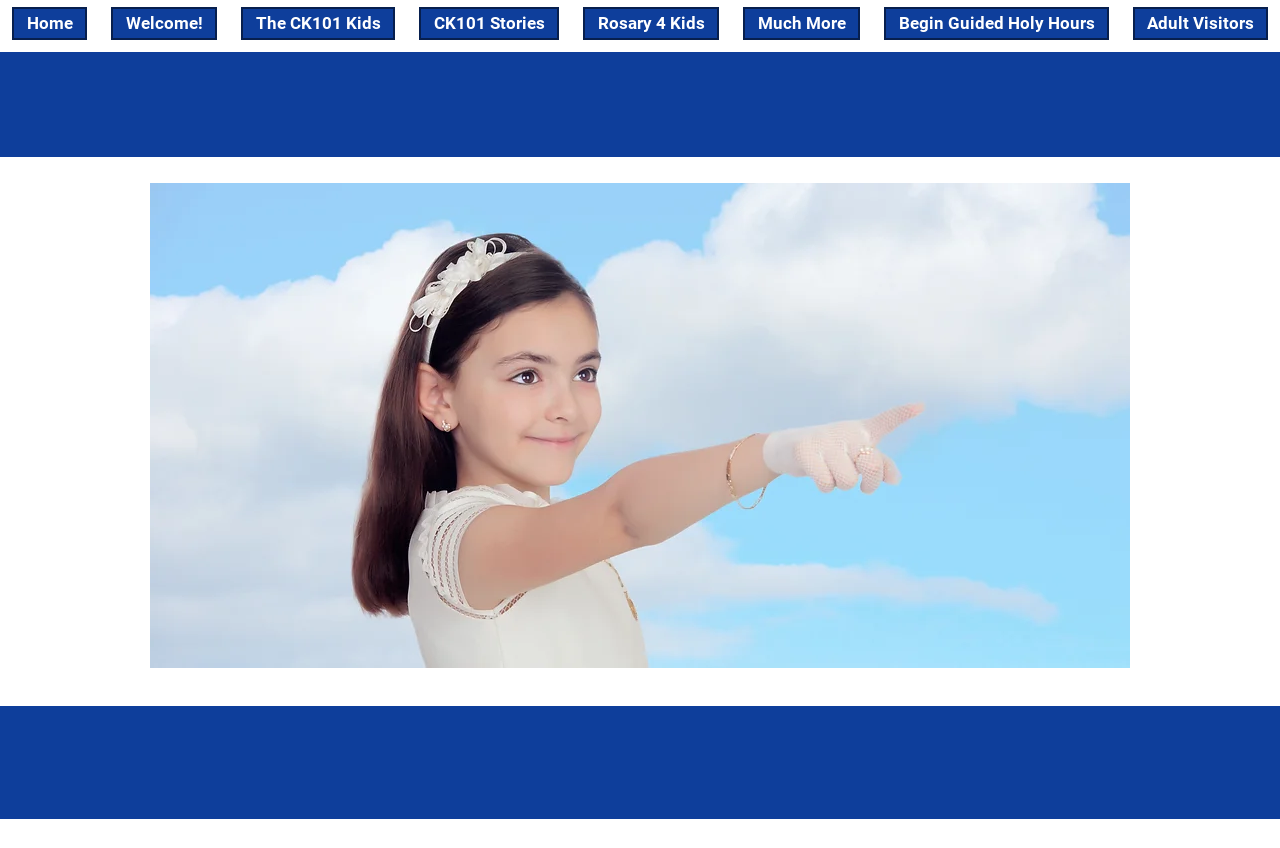Please identify the bounding box coordinates for the region that you need to click to follow this instruction: "Check the 'Begin Guided Holy Hours' option".

[0.691, 0.008, 0.866, 0.047]